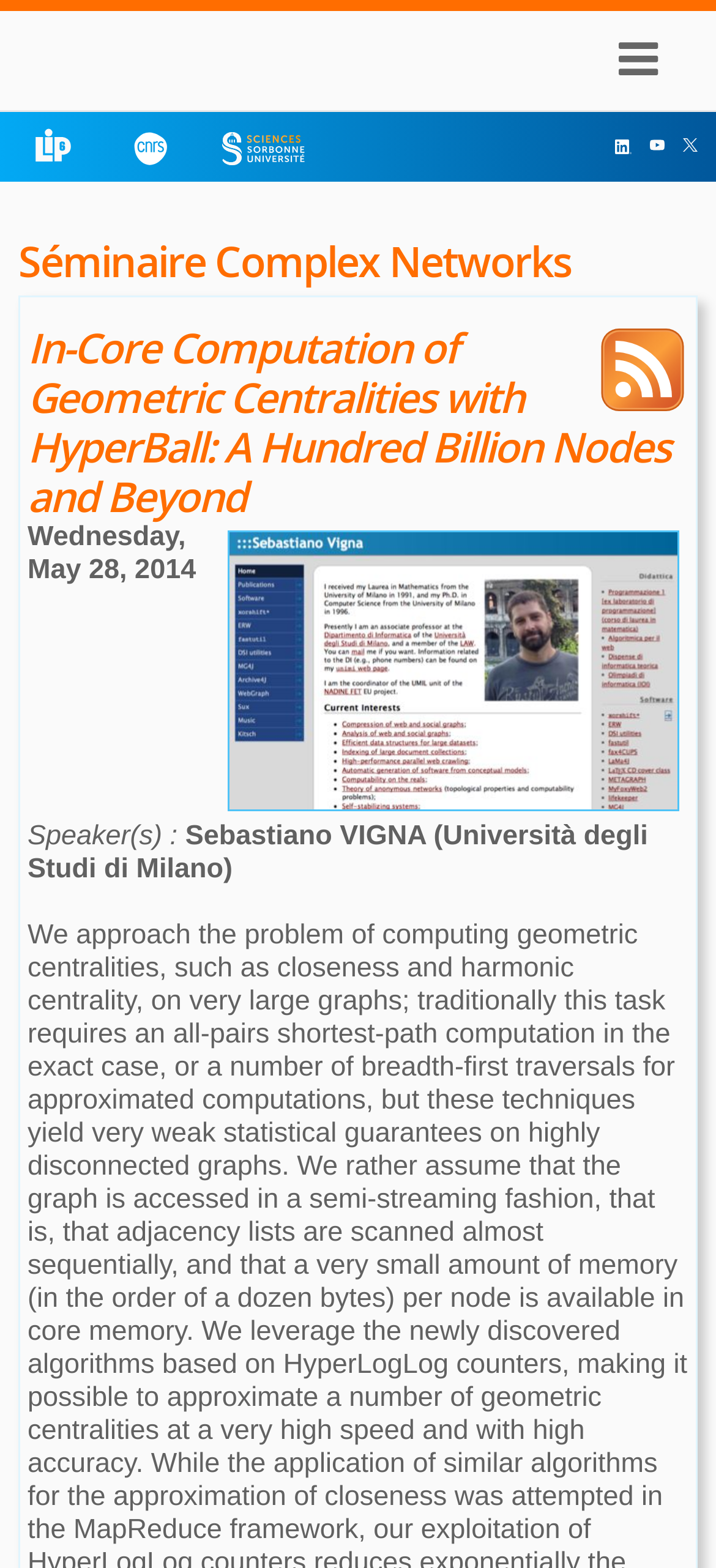Give an in-depth explanation of the webpage layout and content.

The webpage is about the Laboratoire de recherche en informatique de Sorbonne Université, specifically the LIP6 research laboratory. At the top right corner, there is a menu link with an icon. Below it, there are three logos: LIP6, Centre National de la Recherche Scientifique, and Sorbonne Université, aligned horizontally. 

On the top right side, there are three social media links: Follow on X, YouTube, and X, each with an icon. 

The main content of the webpage is about a seminar titled "Séminaire Complex Networks" and a specific event "In-Core Computation of Geometric Centralities with HyperBall: A Hundred Billion Nodes and Beyond". The title of the event is in a larger font size than the seminar title. 

Below the title, there is an image related to the event, taking up most of the width of the page. Above the image, there is a link to an RSS feed. 

The event details are listed below the image, including the date "Wednesday, May 28, 2014", and the speaker's information, "Sebastiano VIGNA from Università degli Studi di Milano".